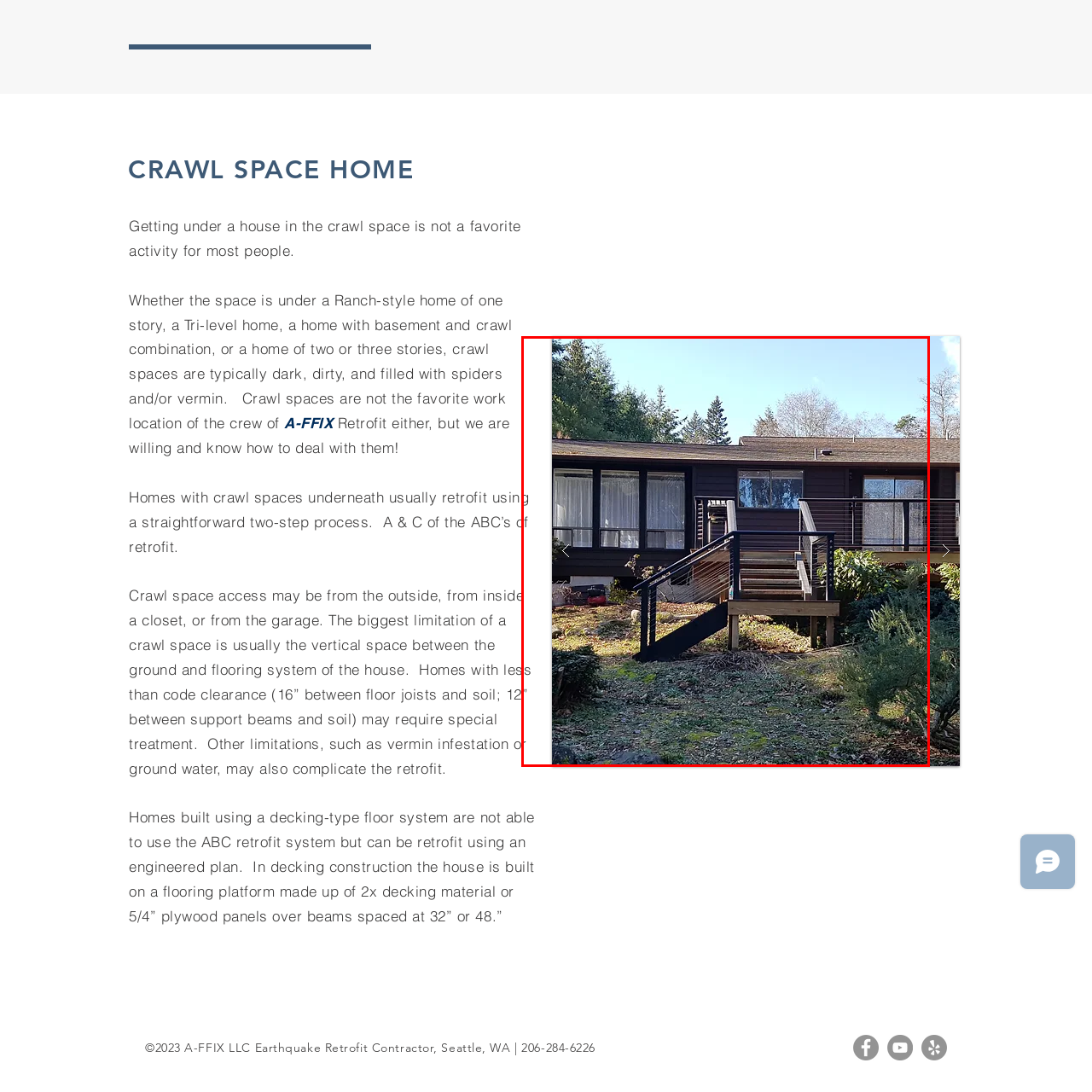What is the condition of the surrounding landscape?
Analyze the image segment within the red bounding box and respond to the question using a single word or brief phrase.

Lush and well-kept